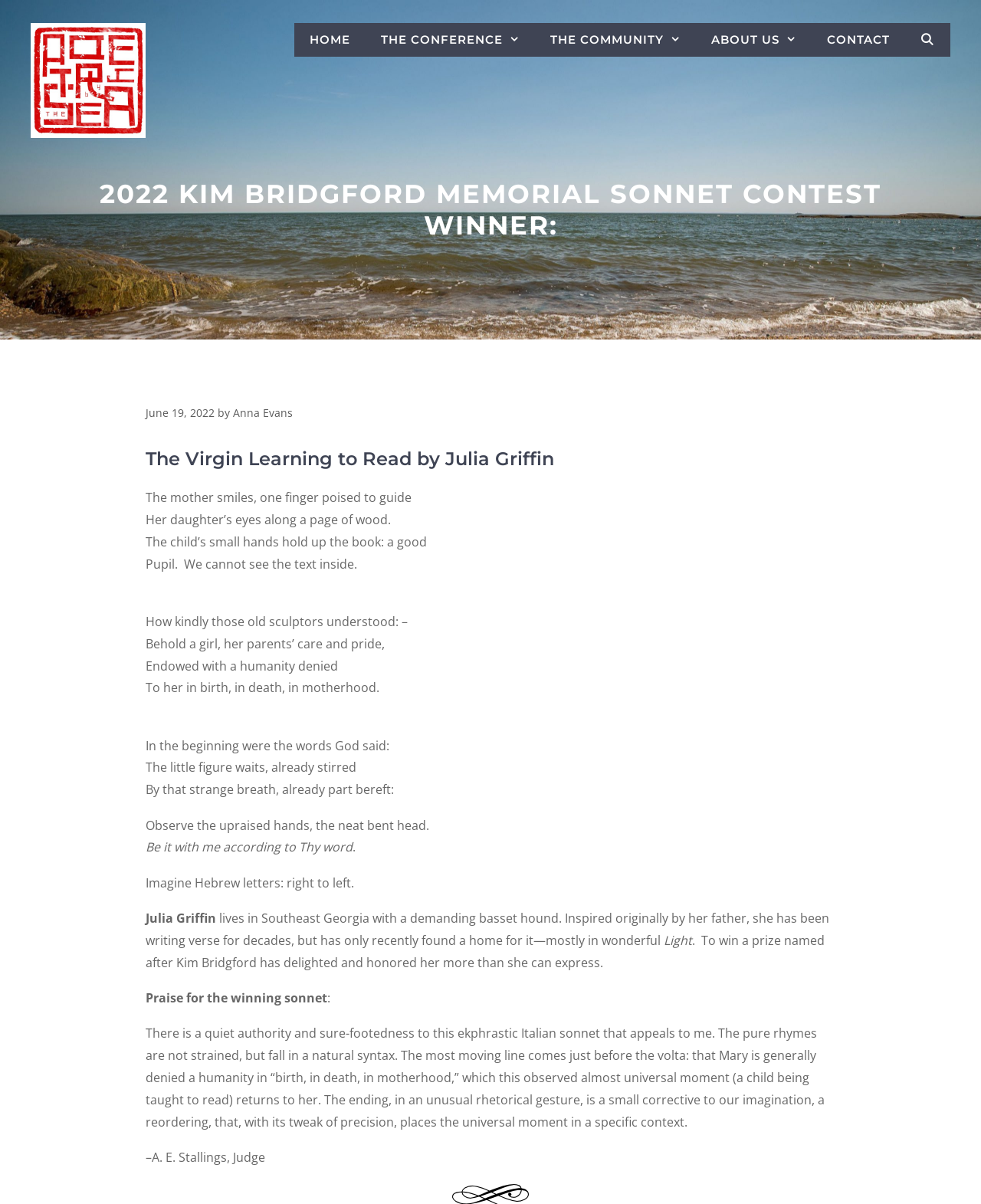Using the information from the screenshot, answer the following question thoroughly:
What is the title of the poem?

The title of the poem can be found in the heading 'The Virgin Learning to Read by Julia Griffin'.